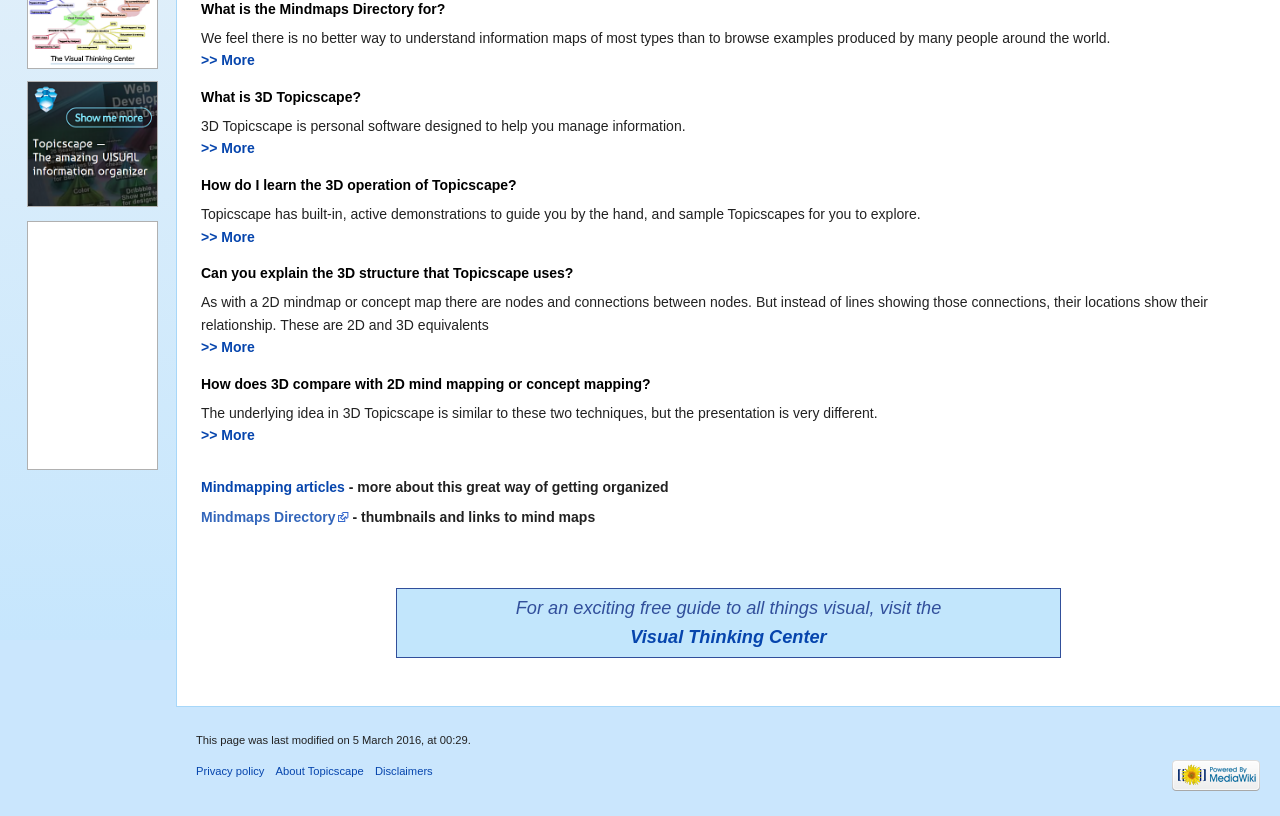Determine the bounding box coordinates for the HTML element described here: "Resources & Publications »".

None